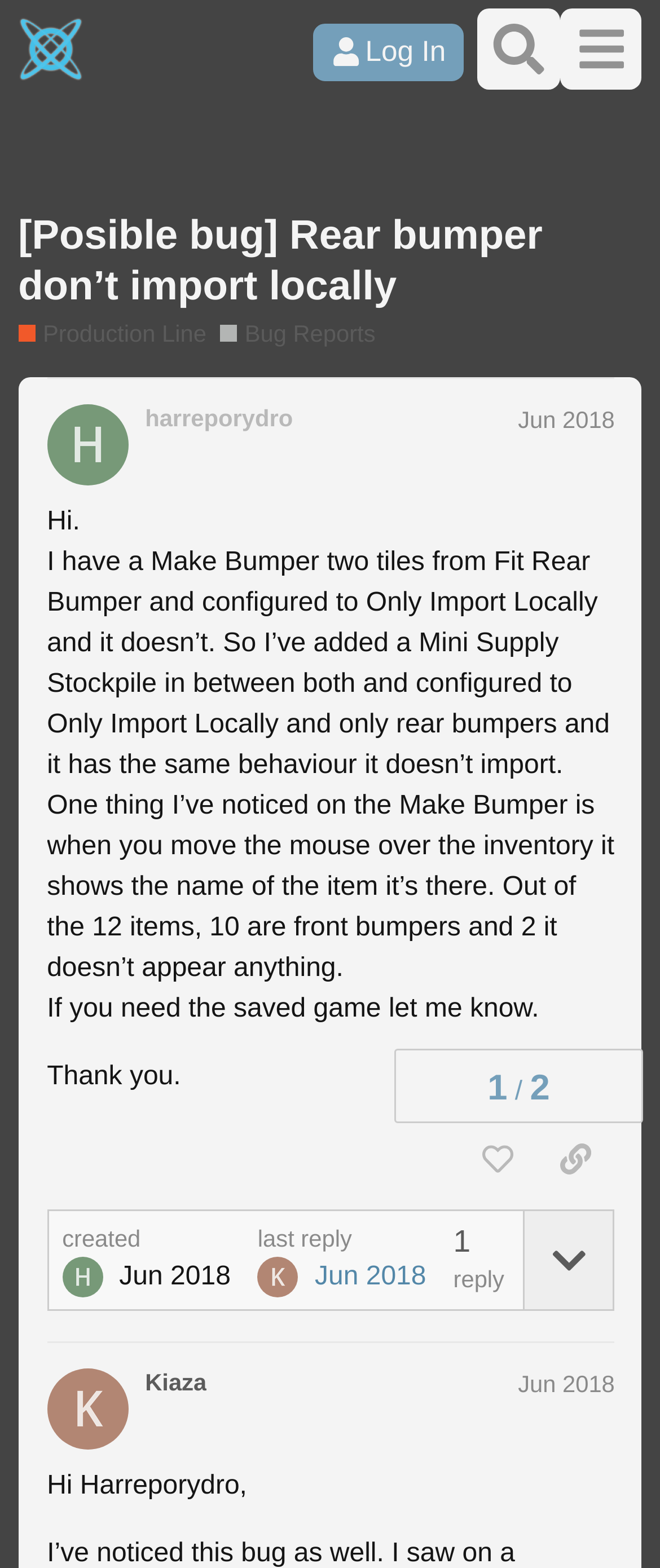Highlight the bounding box coordinates of the region I should click on to meet the following instruction: "Search for topics".

[0.724, 0.005, 0.848, 0.058]